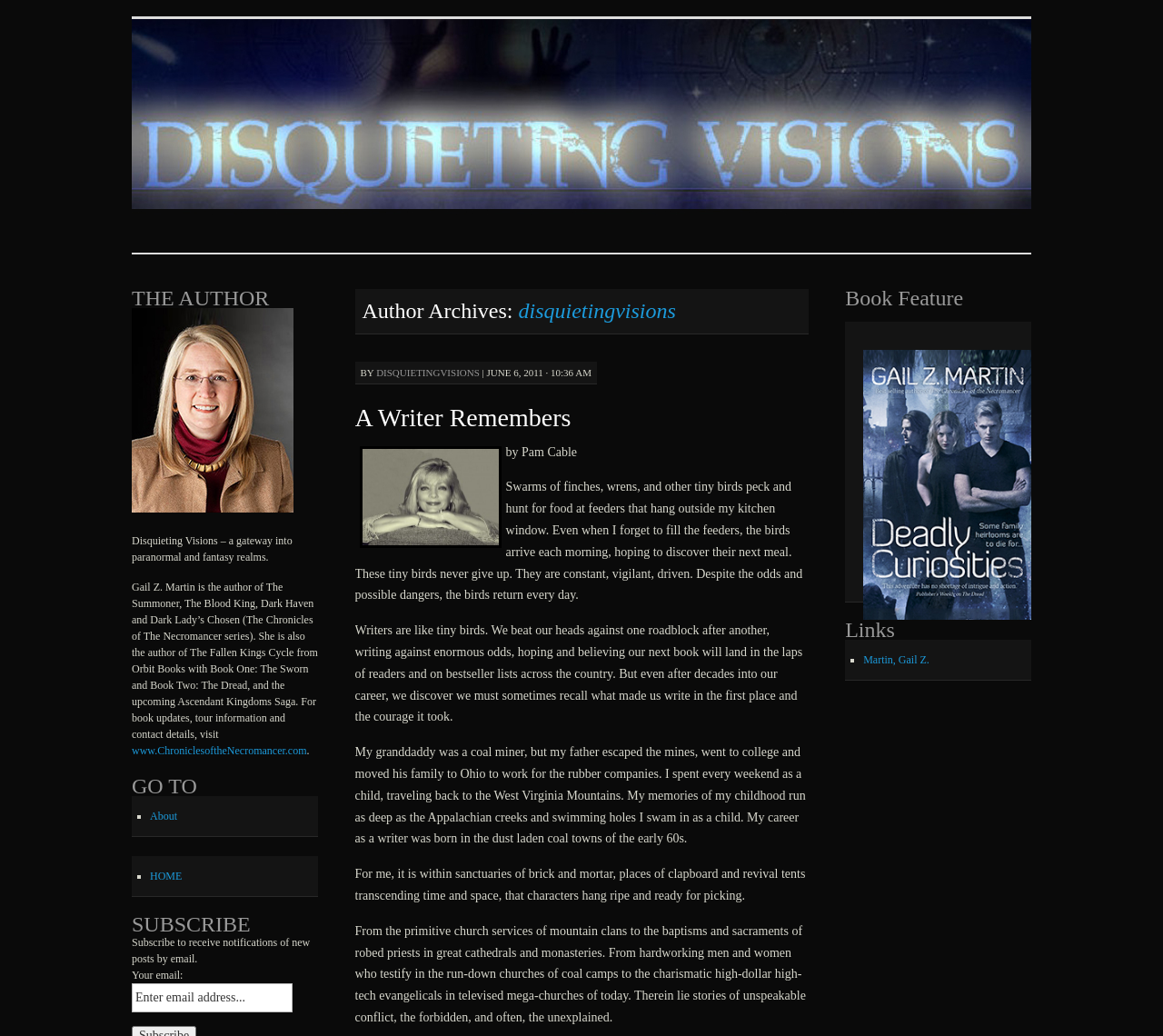Provide the bounding box coordinates of the section that needs to be clicked to accomplish the following instruction: "Enter email address in the subscription textbox."

[0.113, 0.949, 0.252, 0.977]